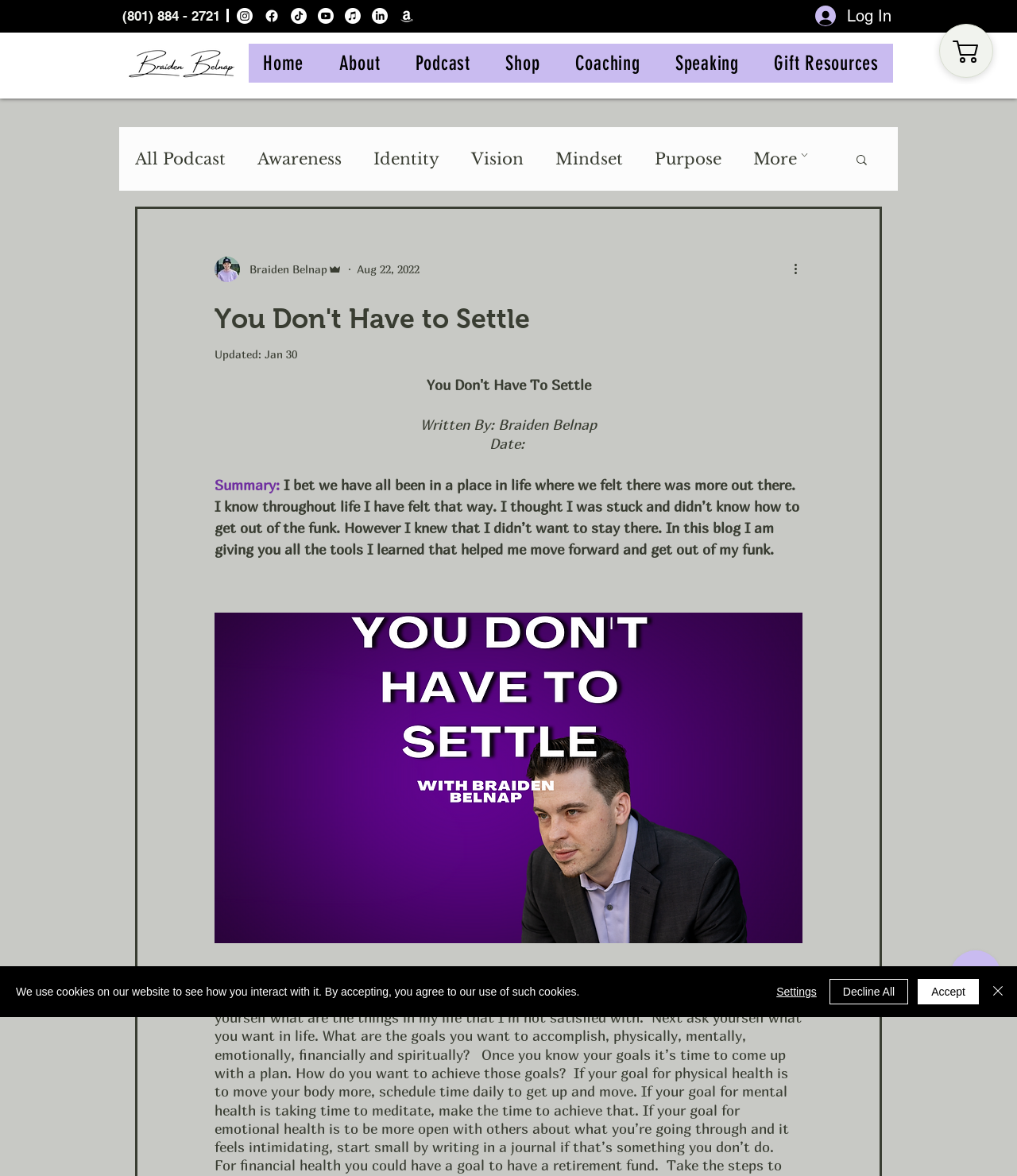Pinpoint the bounding box coordinates for the area that should be clicked to perform the following instruction: "View the writer's profile".

[0.211, 0.218, 0.337, 0.24]